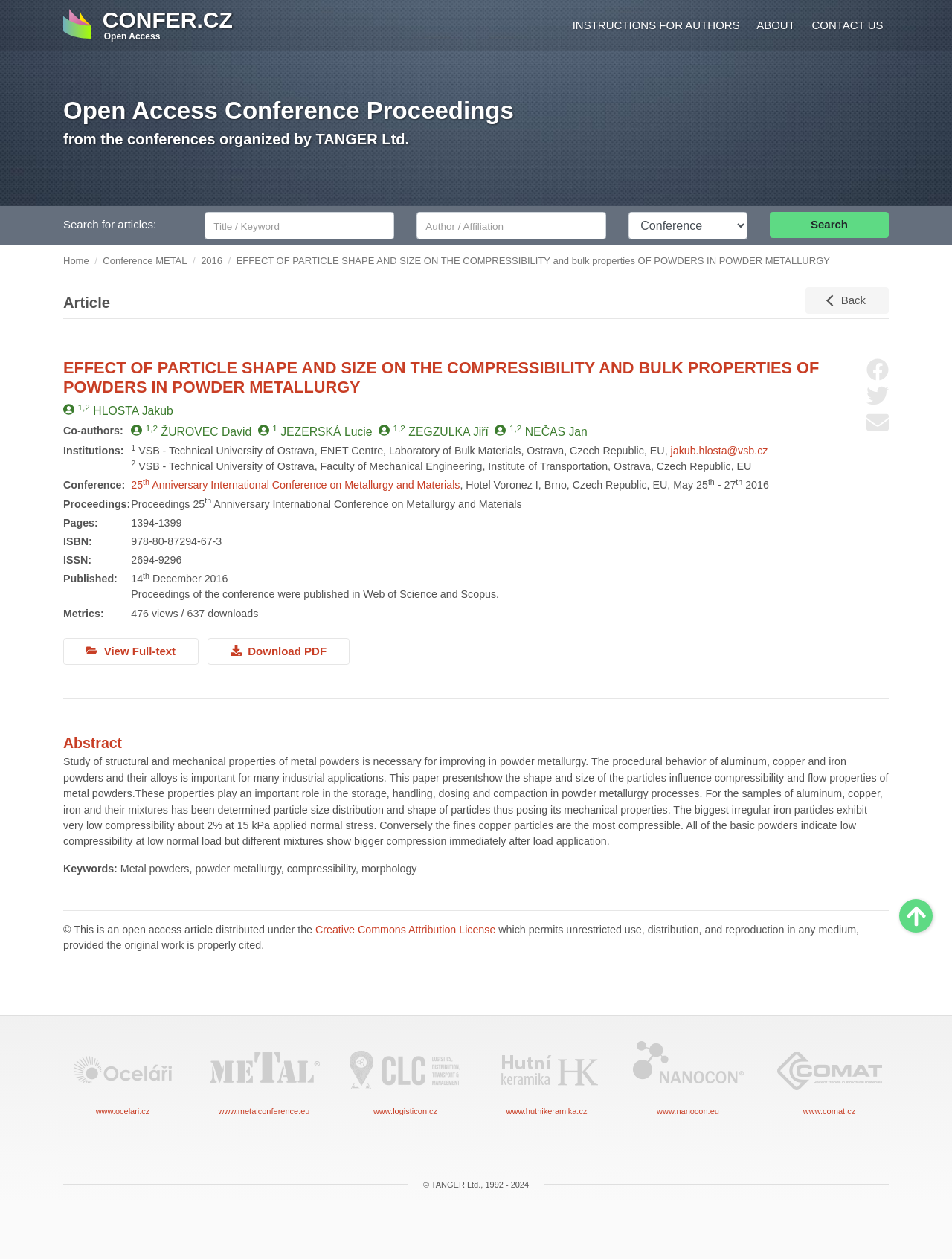Please identify the bounding box coordinates of the element that needs to be clicked to perform the following instruction: "Share on Facebook".

[0.91, 0.284, 0.934, 0.302]